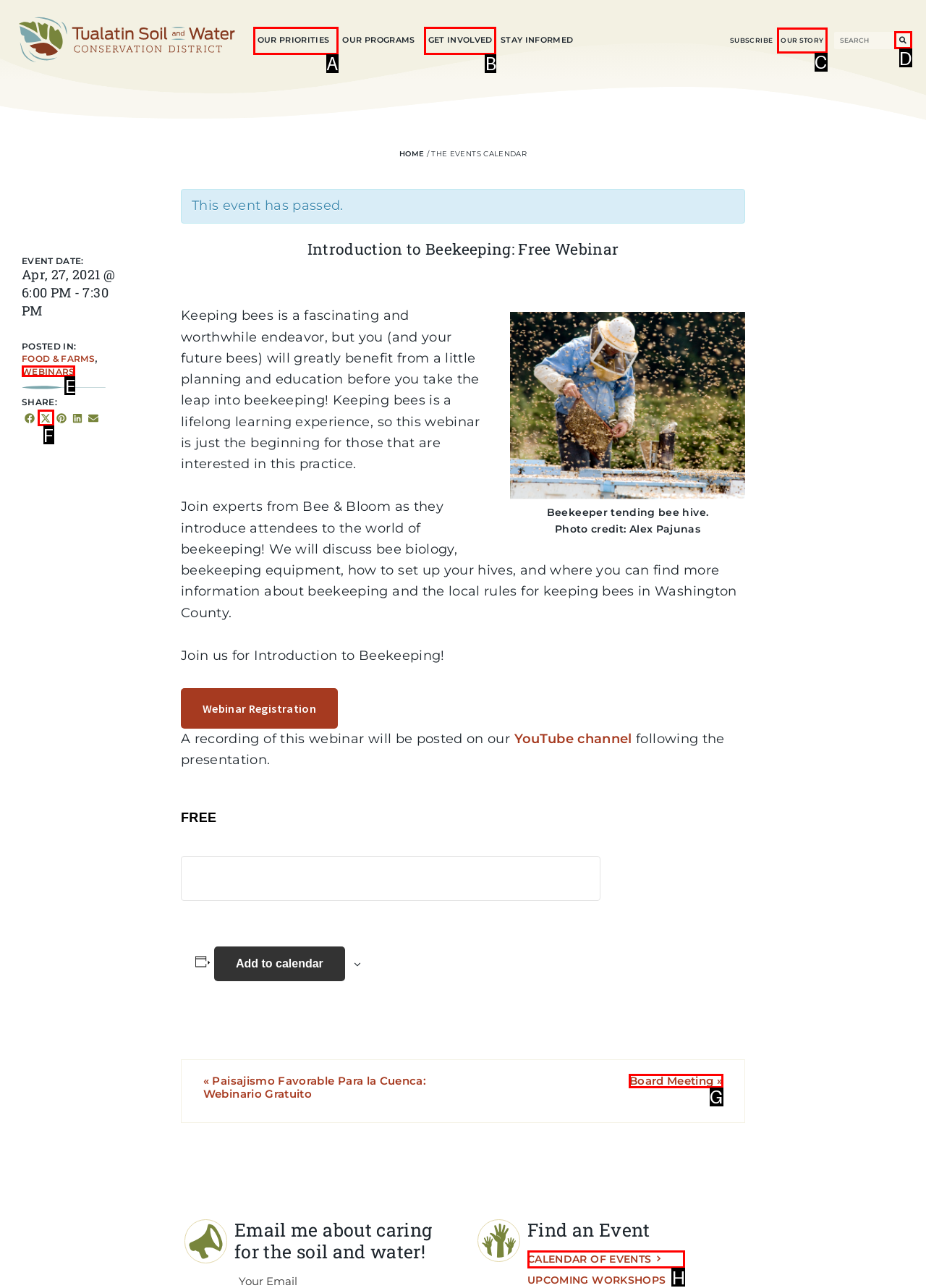From the given choices, determine which HTML element aligns with the description: parent_node: Add to Wishlist aria-label="Wishlist" Respond with the letter of the appropriate option.

None